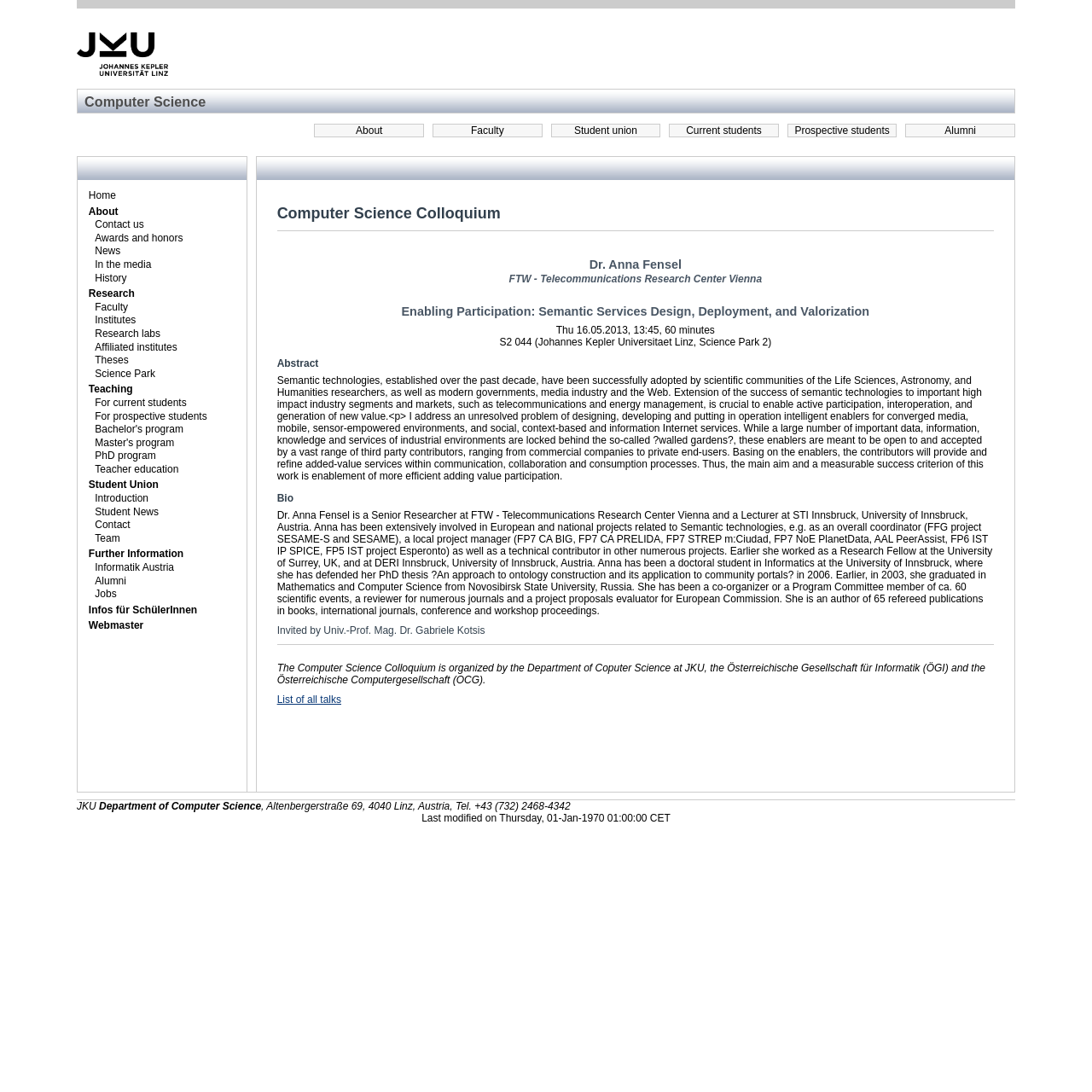Please specify the bounding box coordinates for the clickable region that will help you carry out the instruction: "Click the 'Alumni' link".

[0.865, 0.114, 0.894, 0.125]